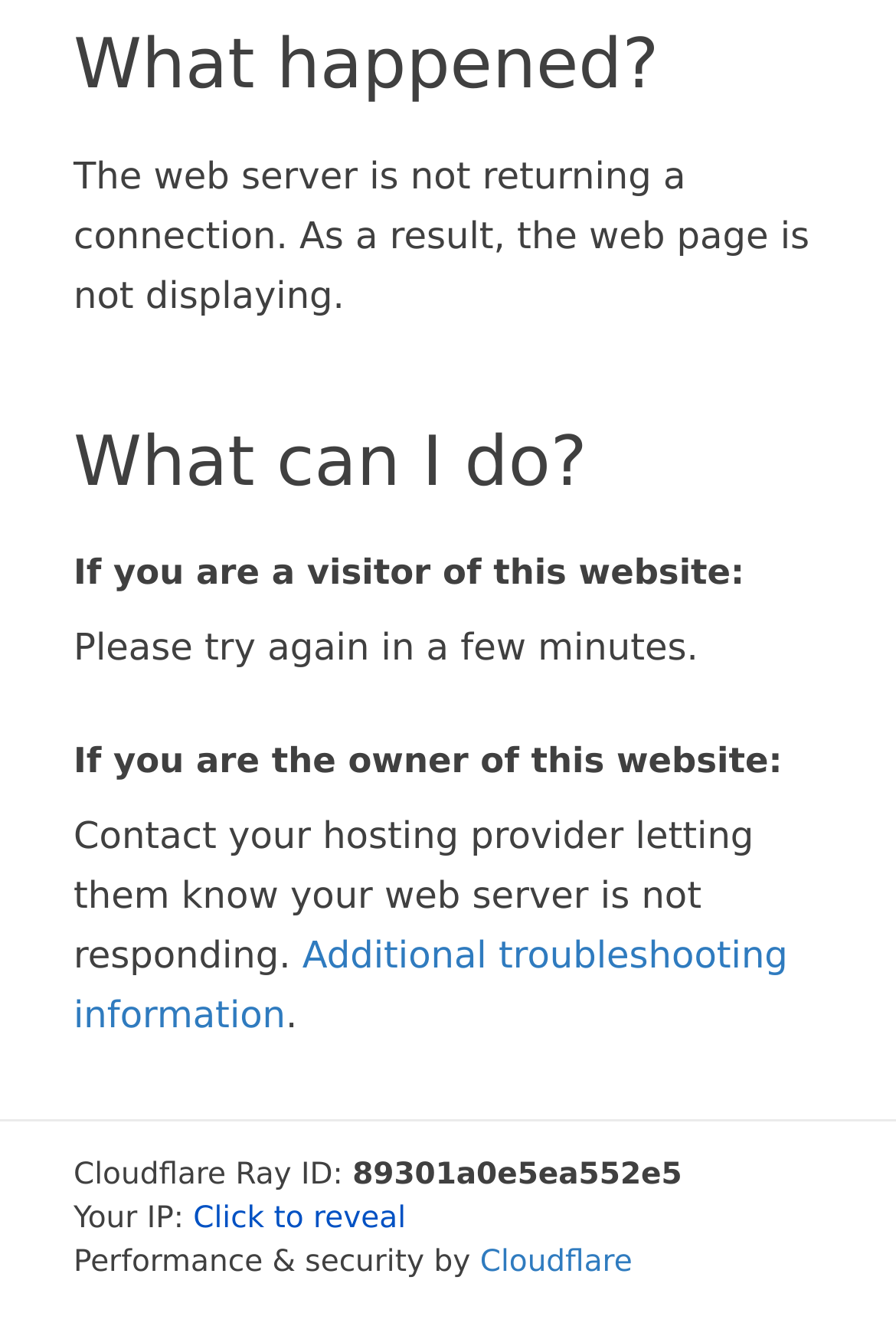What is the purpose of the 'Click to reveal' button?
Based on the image, answer the question with as much detail as possible.

I inferred the answer by looking at the button element 'Click to reveal' and its proximity to the StaticText element 'Your IP:' which suggests that the button is used to reveal the IP address.